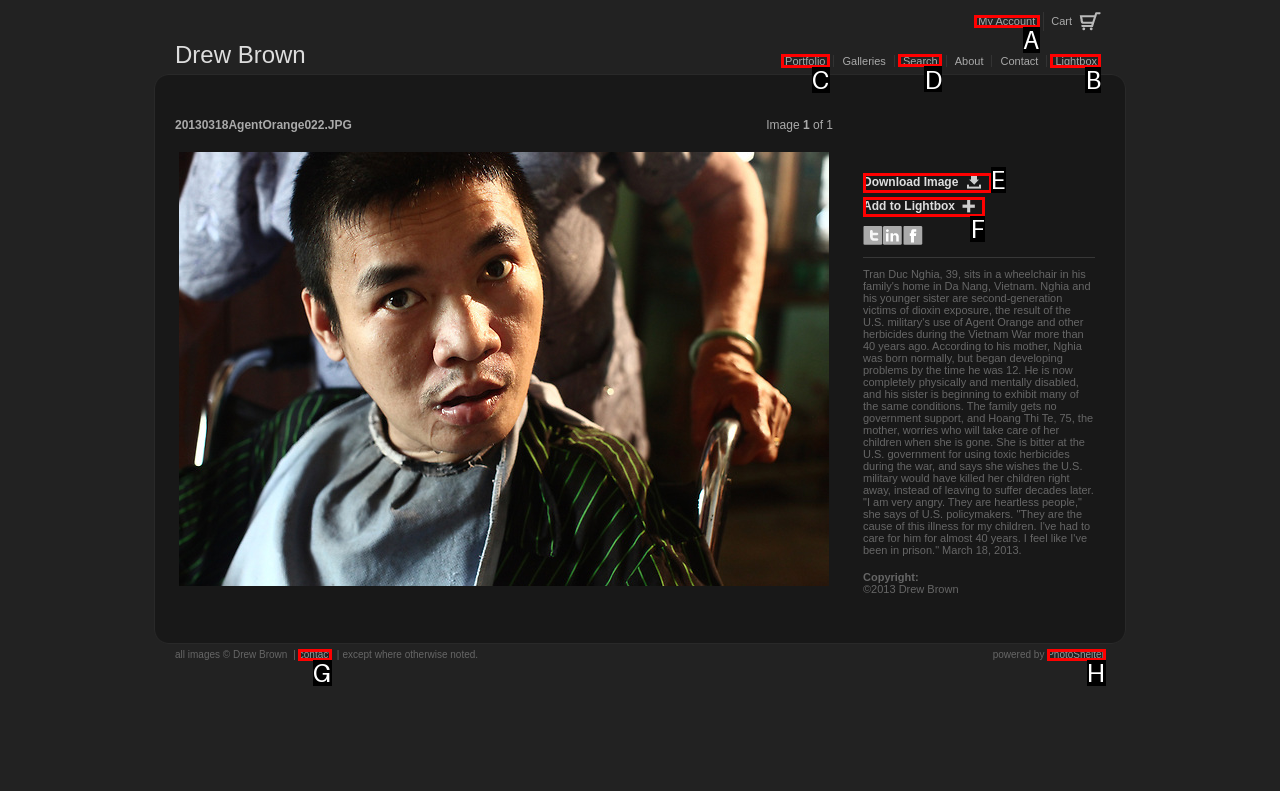Select the letter of the UI element that matches this task: Click on the 'Lightbox' link
Provide the answer as the letter of the correct choice.

B